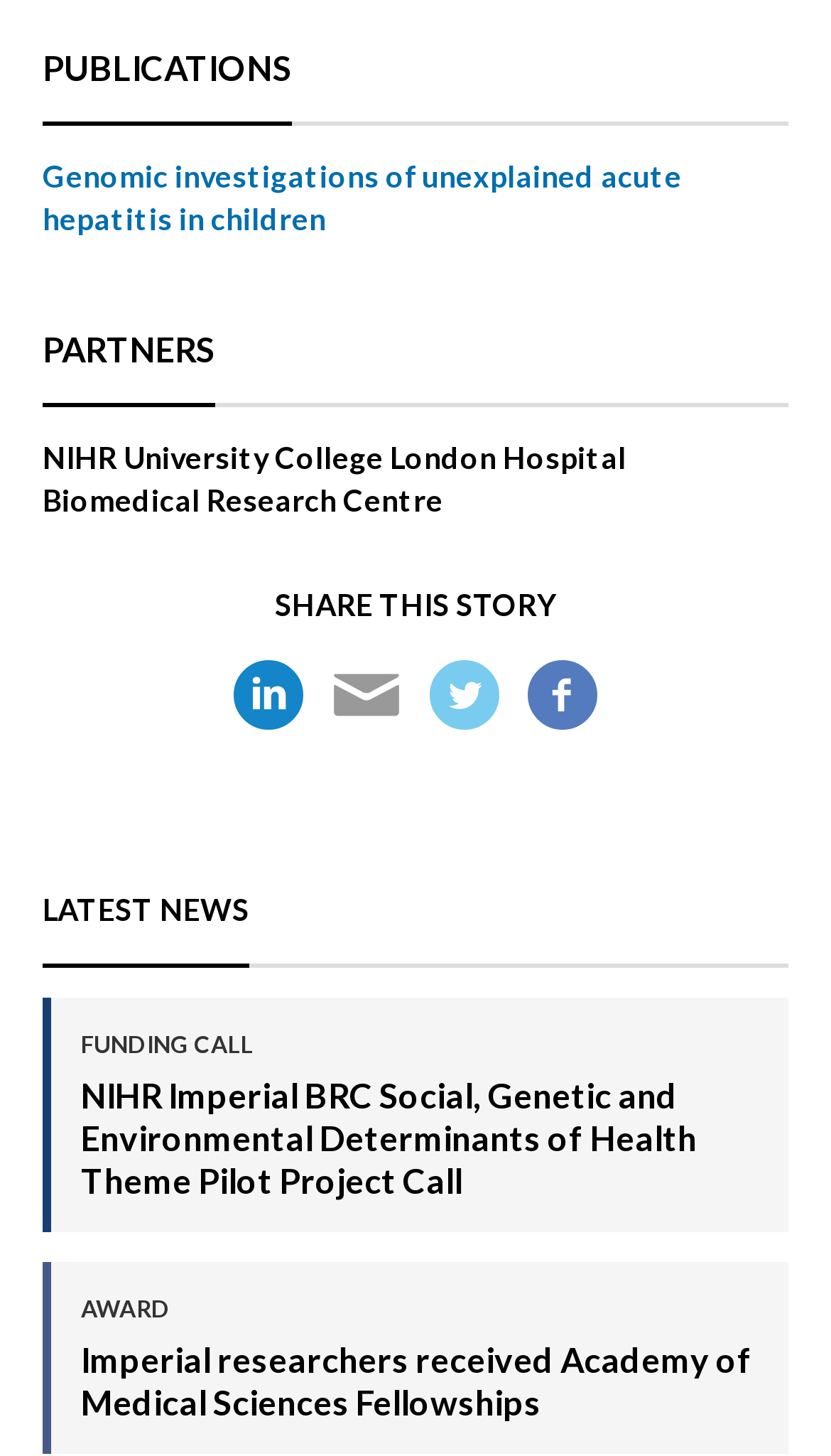Reply to the question with a single word or phrase:
What is the category of the 'FUNDING CALL' item?

LATEST NEWS